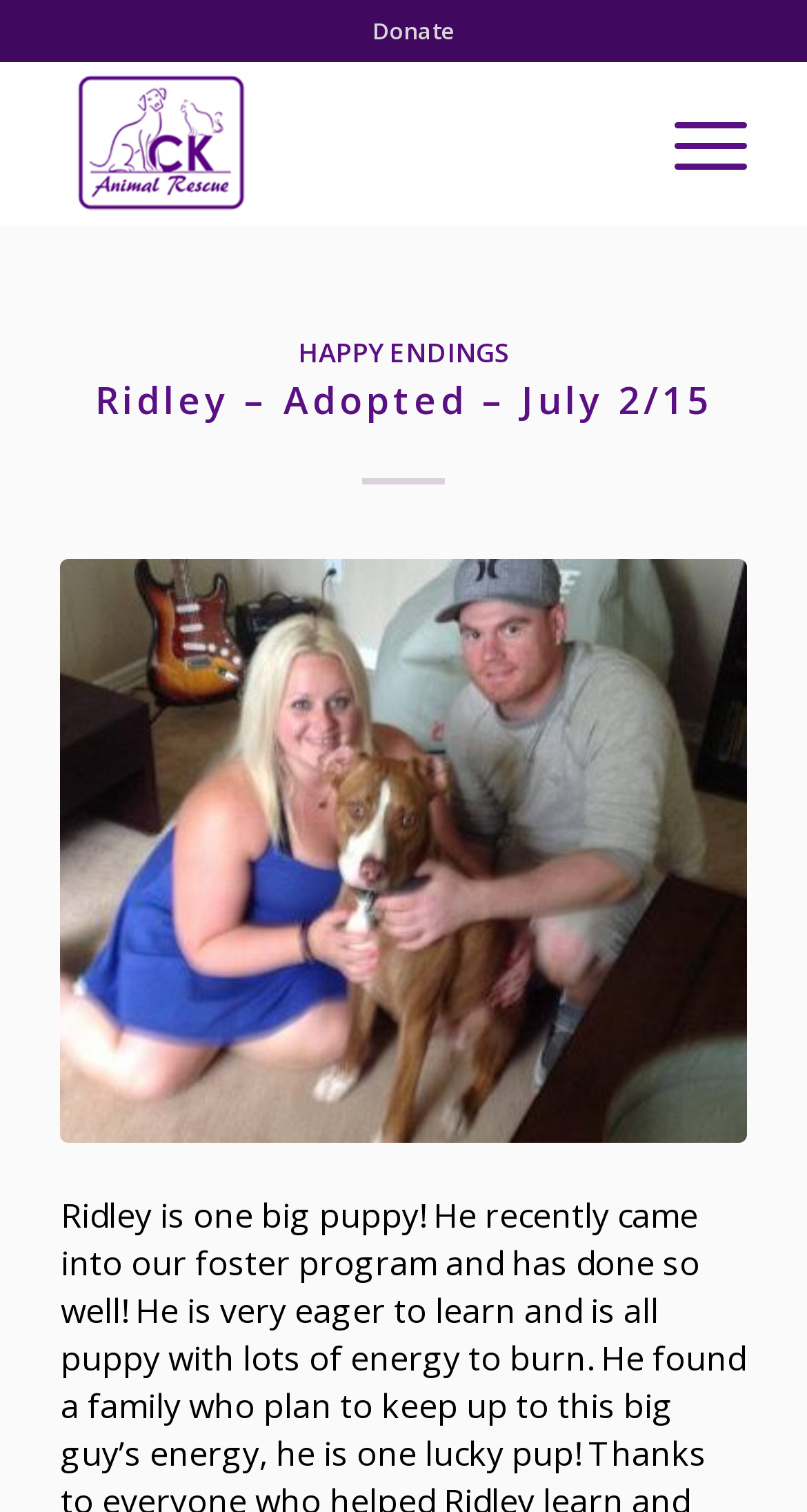Find the bounding box coordinates of the UI element according to this description: "alt="CK Animal Rescue"".

[0.075, 0.04, 0.755, 0.149]